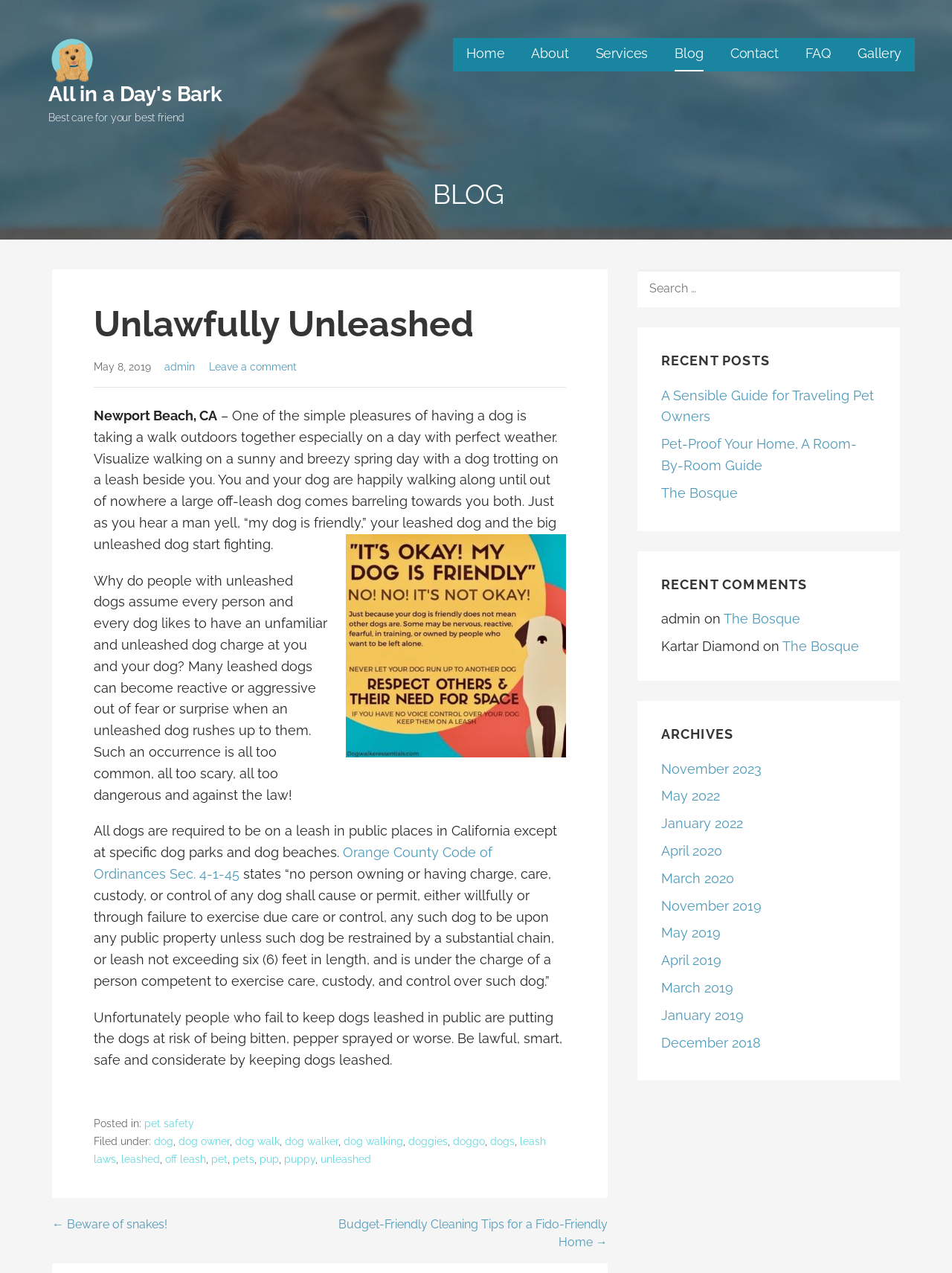Locate the bounding box coordinates of the clickable area needed to fulfill the instruction: "Search for a topic".

[0.669, 0.212, 0.945, 0.242]